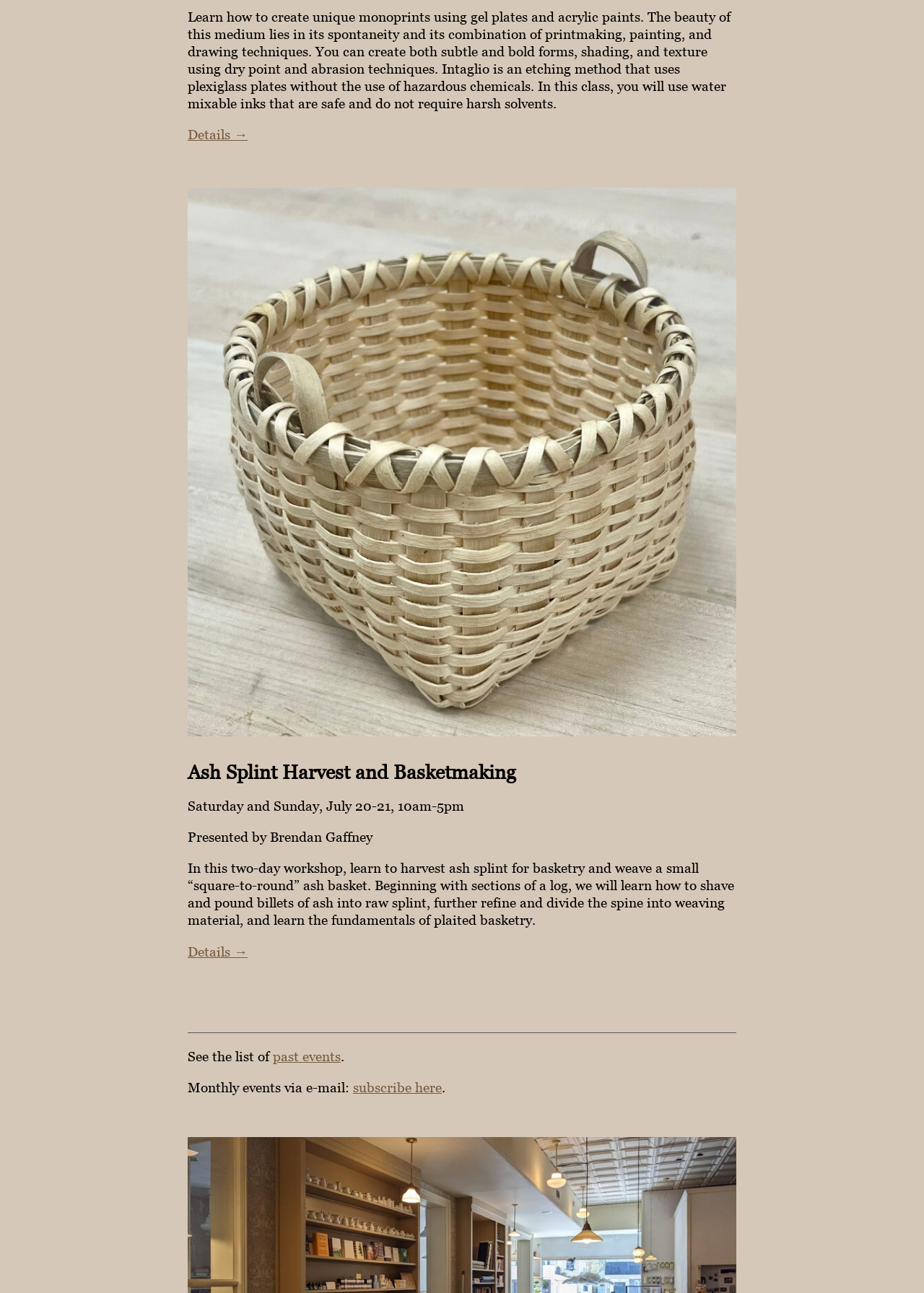Extract the bounding box coordinates of the UI element described: "subscribe here". Provide the coordinates in the format [left, top, right, bottom] with values ranging from 0 to 1.

[0.382, 0.835, 0.478, 0.847]